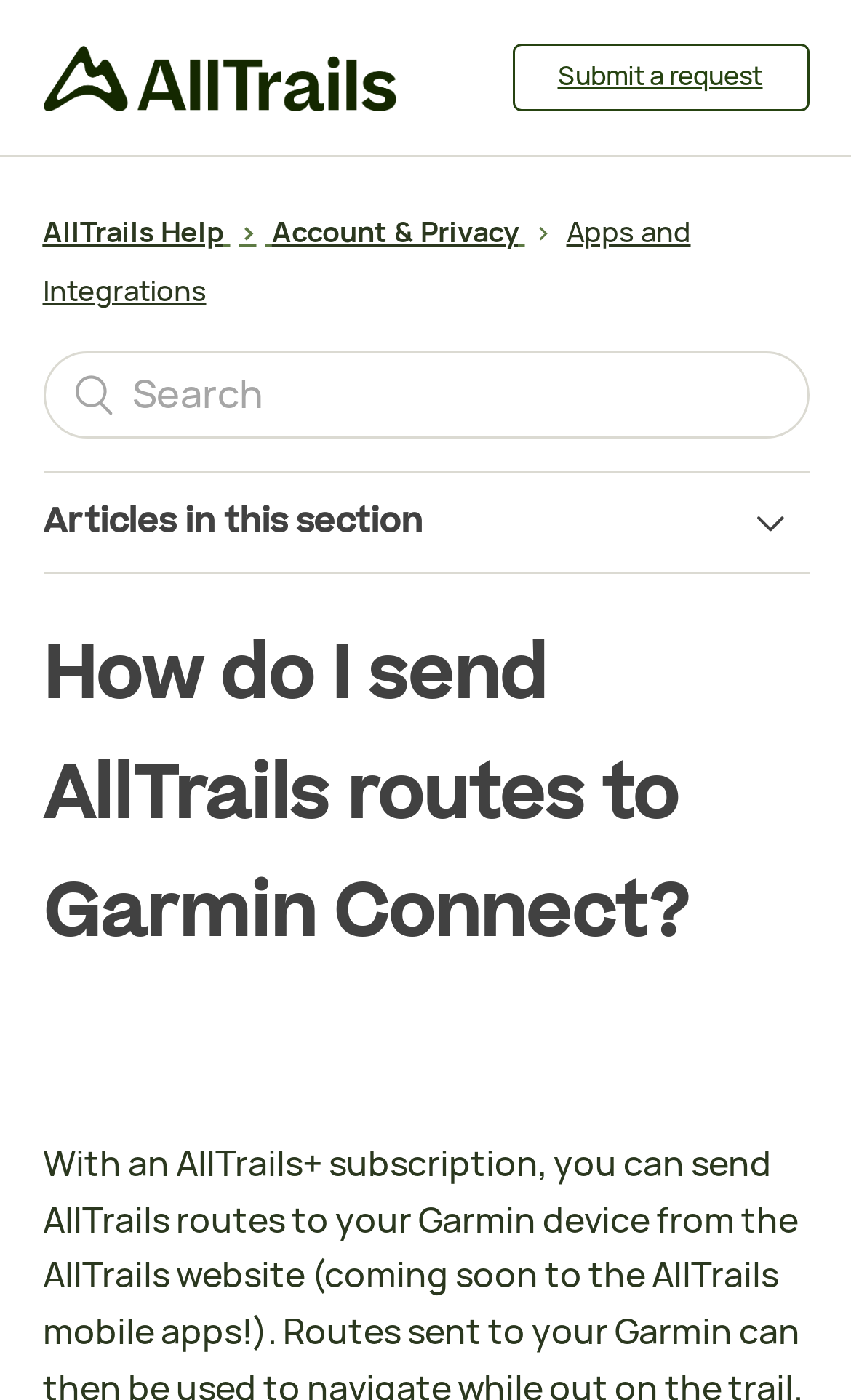What is the purpose of the 'Submit a request' link?
Using the visual information, respond with a single word or phrase.

To submit a request for help